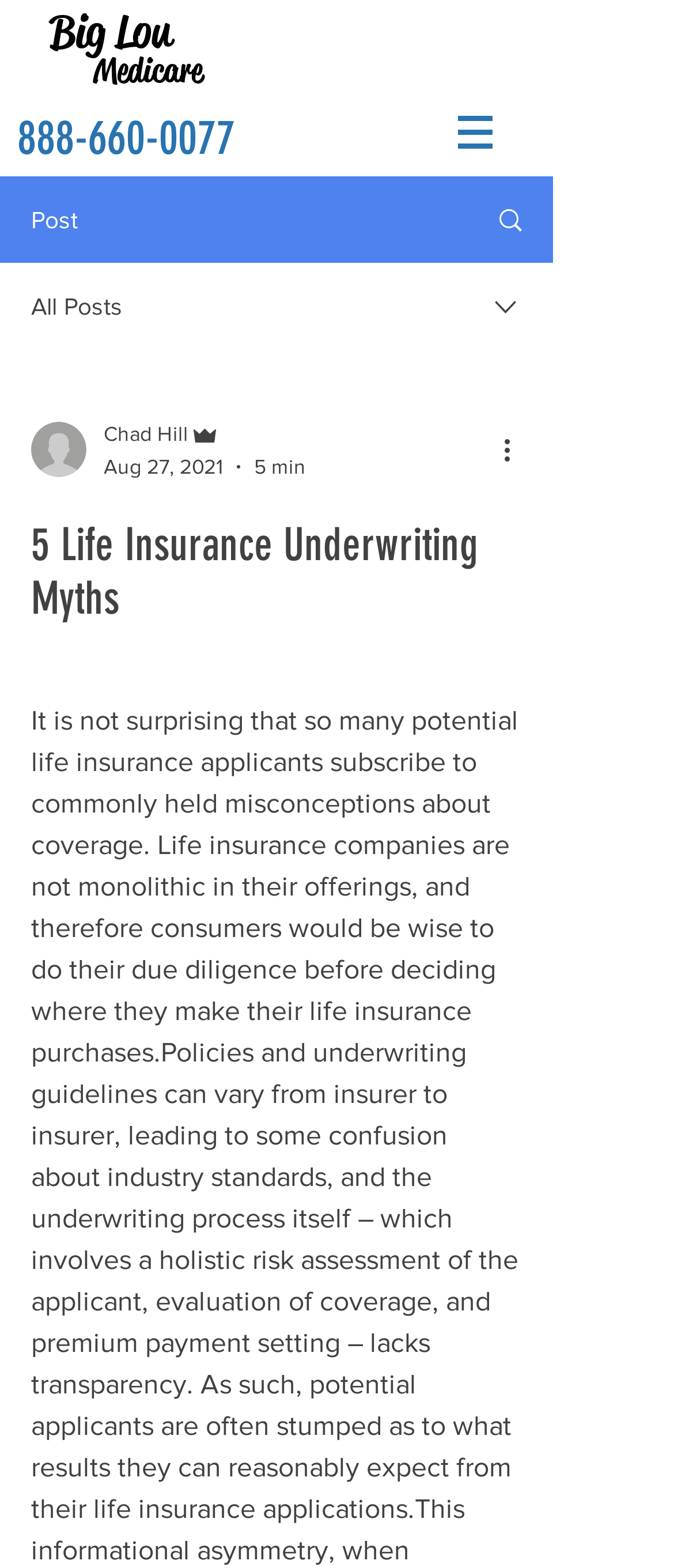What is the category of the post?
From the screenshot, provide a brief answer in one word or phrase.

Life Insurance